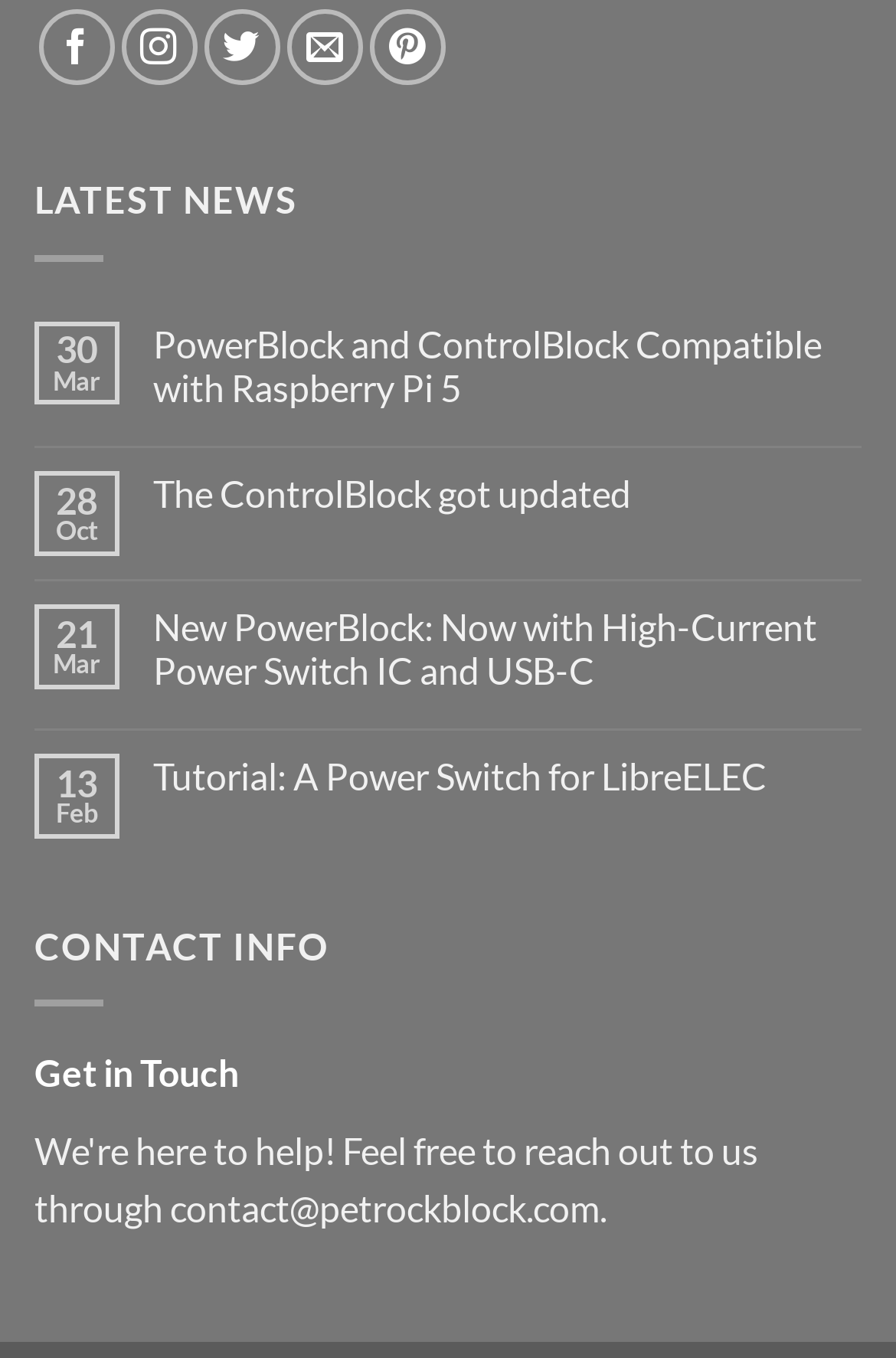Identify the bounding box coordinates of the clickable region required to complete the instruction: "Send an email to contact@petrockblock.com". The coordinates should be given as four float numbers within the range of 0 and 1, i.e., [left, top, right, bottom].

[0.19, 0.874, 0.669, 0.906]